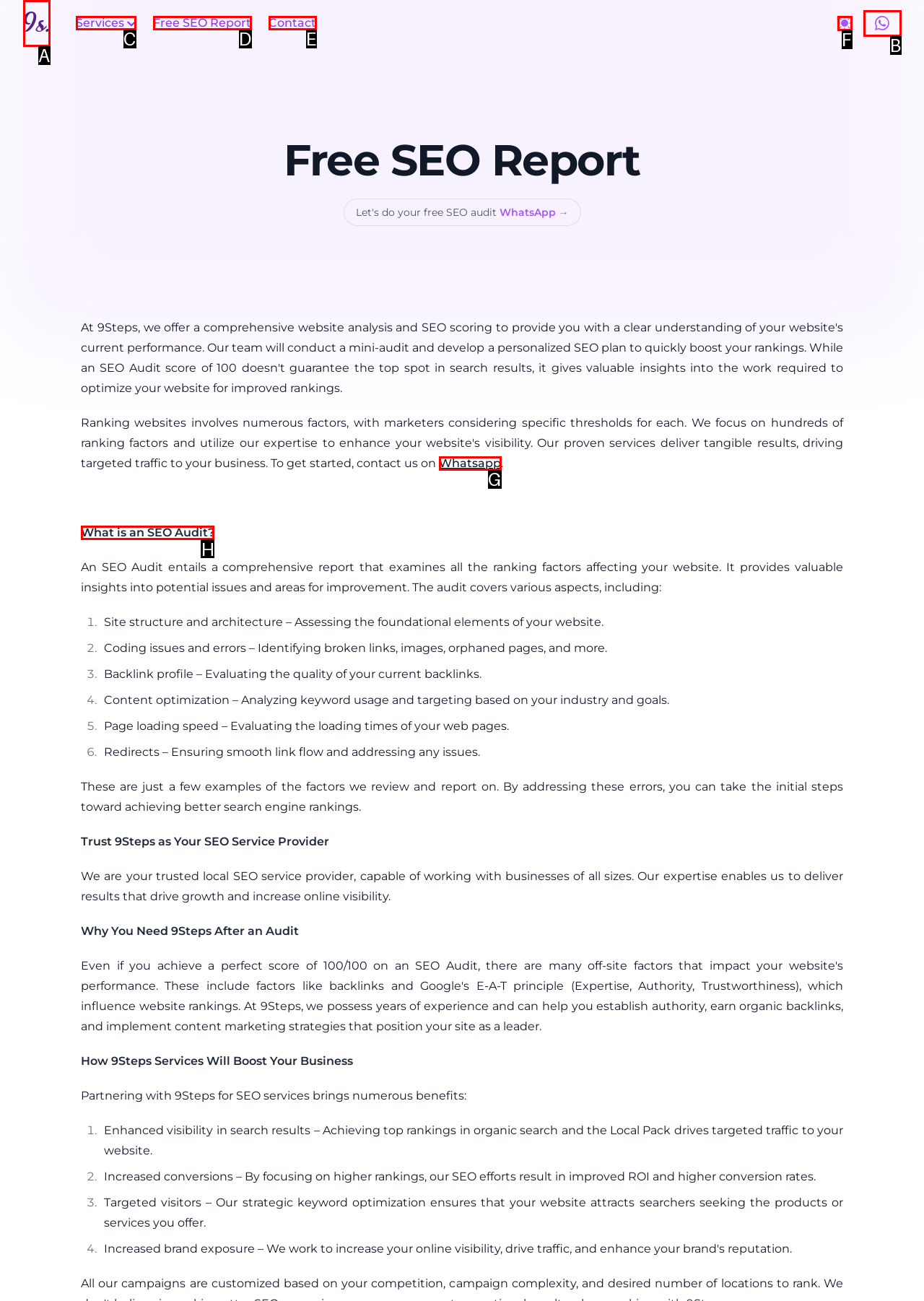Tell me which one HTML element I should click to complete the following instruction: Learn more about SEO Audit
Answer with the option's letter from the given choices directly.

H